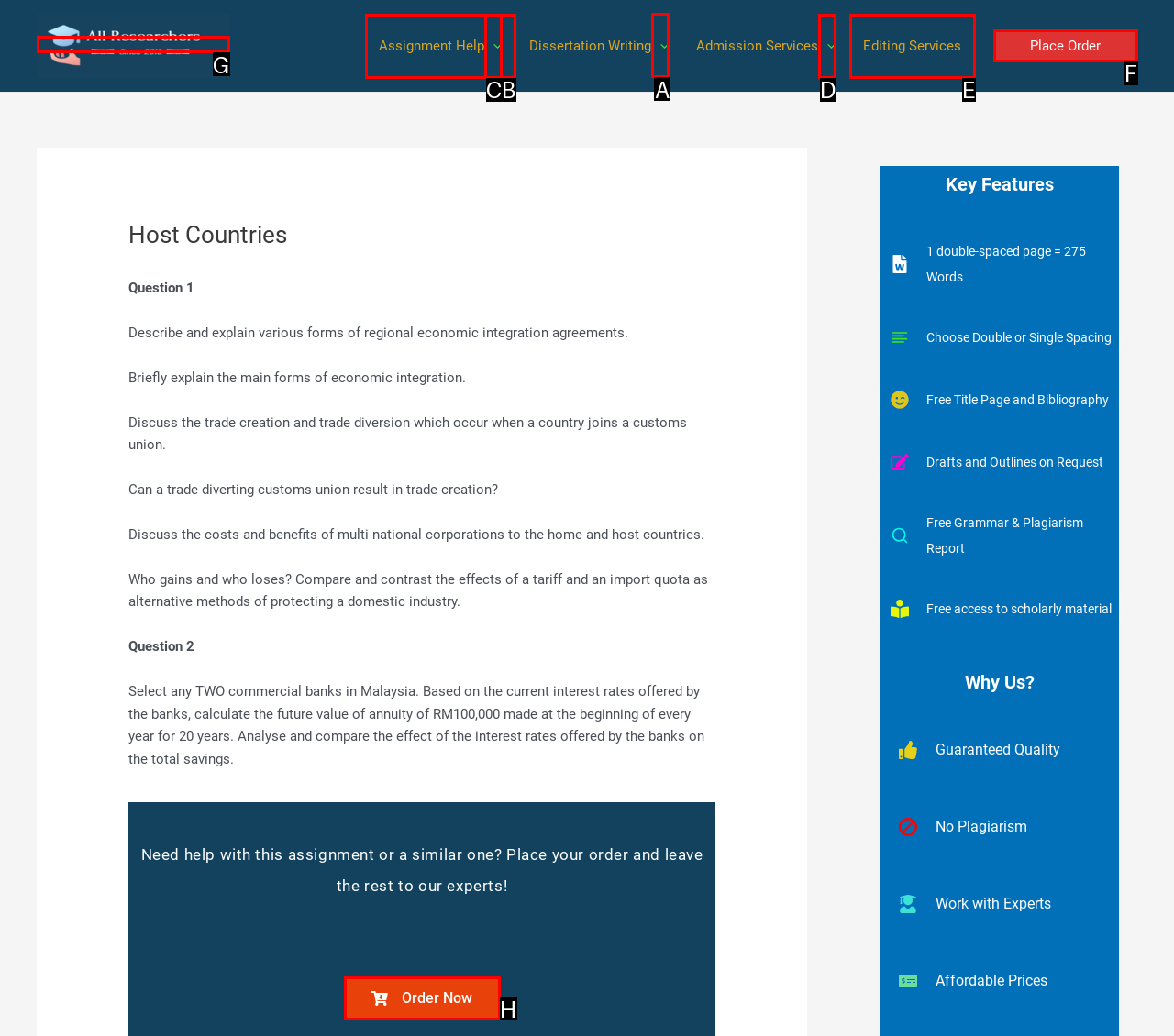Select the appropriate letter to fulfill the given instruction: Toggle 'Dissertation Writing' menu
Provide the letter of the correct option directly.

A